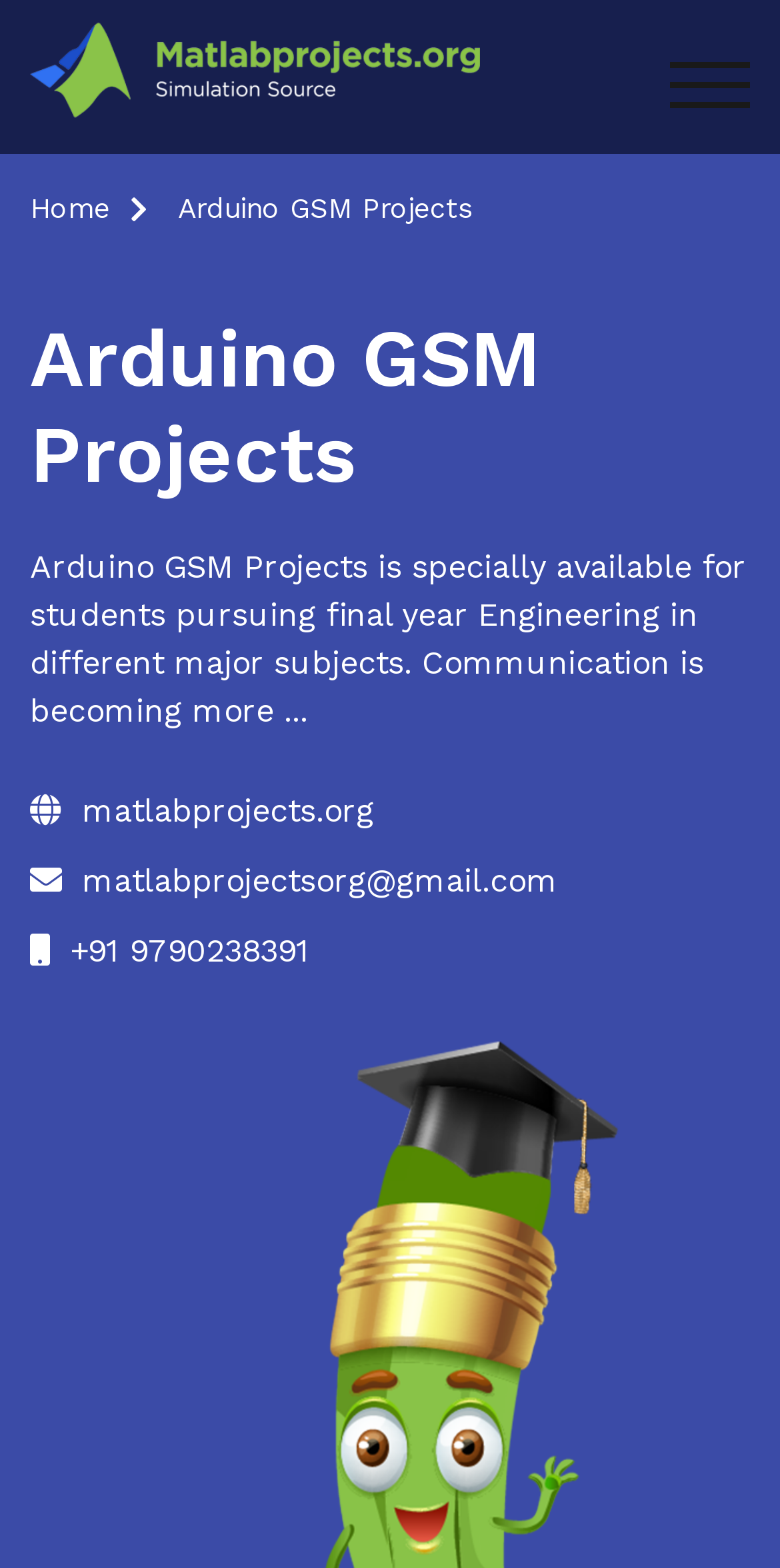Provide the bounding box coordinates in the format (top-left x, top-left y, bottom-right x, bottom-right y). All values are floating point numbers between 0 and 1. Determine the bounding box coordinate of the UI element described as: Arduino GSM Projects

[0.228, 0.122, 0.605, 0.143]